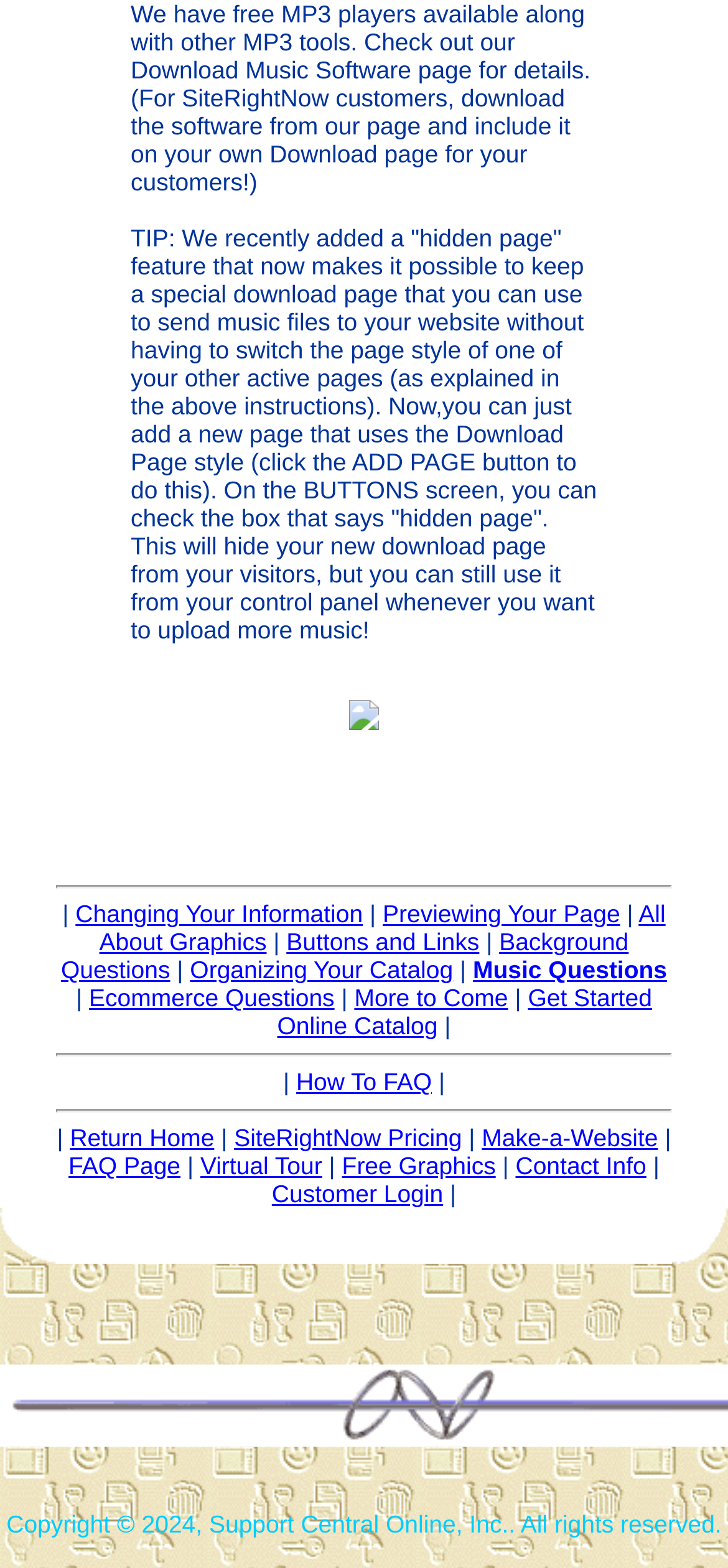What is the purpose of the 'hidden page' feature?
Based on the image content, provide your answer in one word or a short phrase.

To keep a special download page